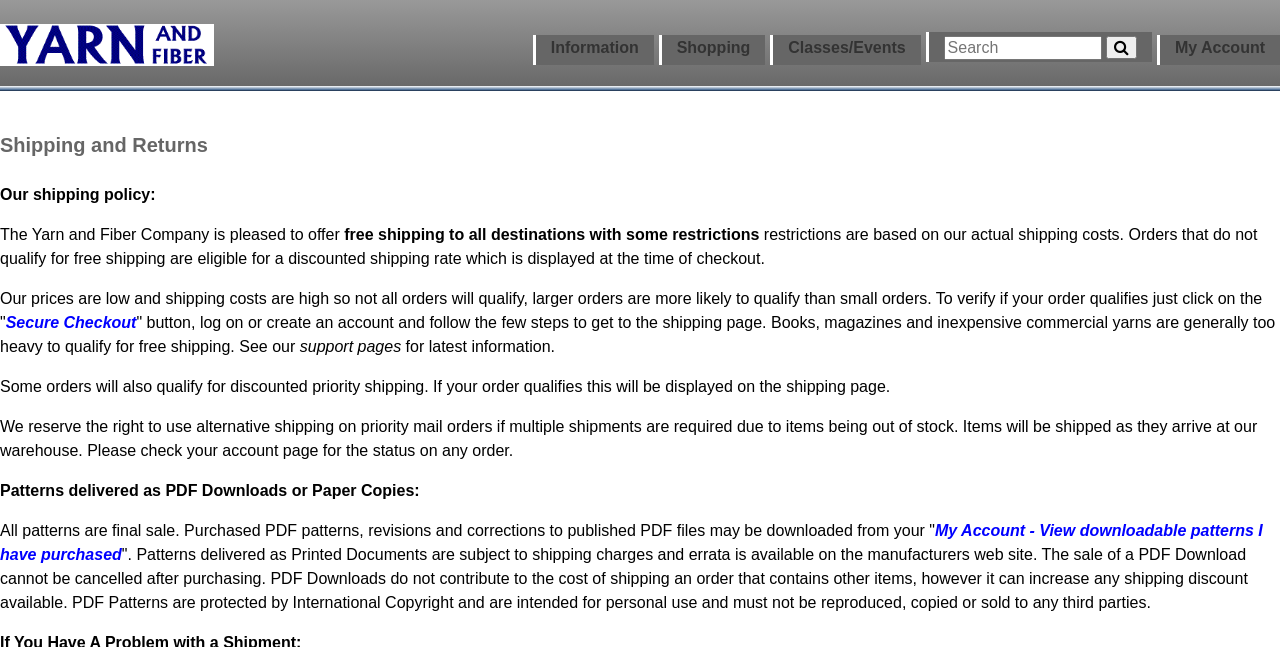Examine the image carefully and respond to the question with a detailed answer: 
What type of products are generally too heavy to qualify for free shipping?

The webpage states that books, magazines, and inexpensive commercial yarns are generally too heavy to qualify for free shipping, which is why they may not be eligible for the company's free shipping policy.